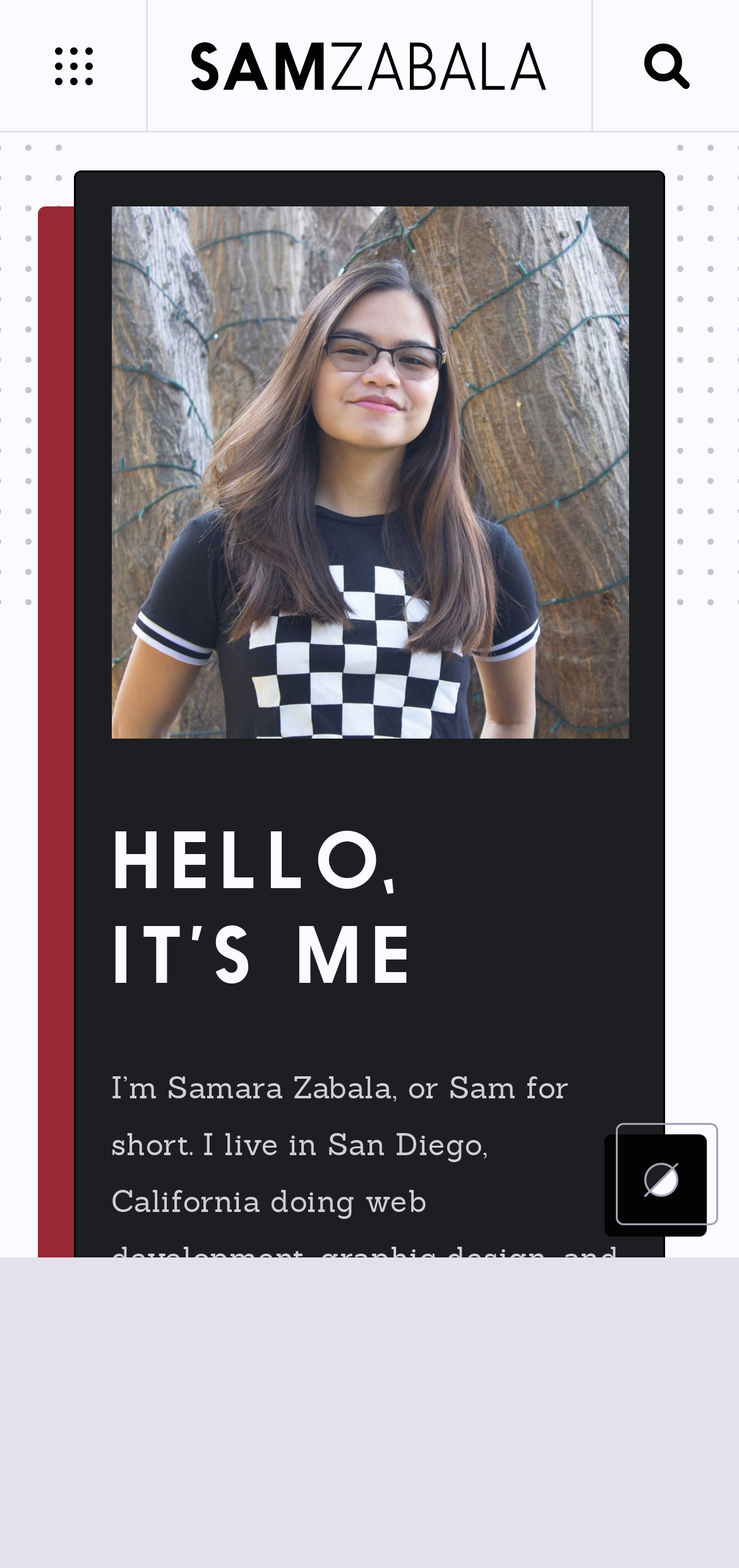Please identify the bounding box coordinates of the clickable region that I should interact with to perform the following instruction: "Visit portfolio". The coordinates should be expressed as four float numbers between 0 and 1, i.e., [left, top, right, bottom].

[0.137, 0.189, 0.863, 0.261]